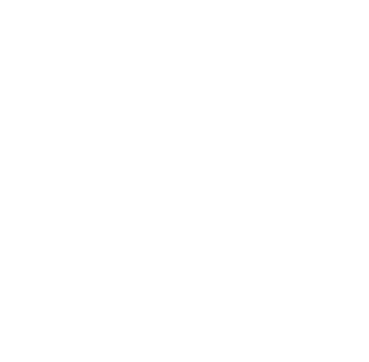What is the purpose of the sand base in the ice rink?
Analyze the image and provide a thorough answer to the question.

According to the caption, the innovative sand base is designed to allow the ice rink to be functional year-round, implying that it helps to maintain a consistent temperature or condition that enables the rink to be used throughout the year.